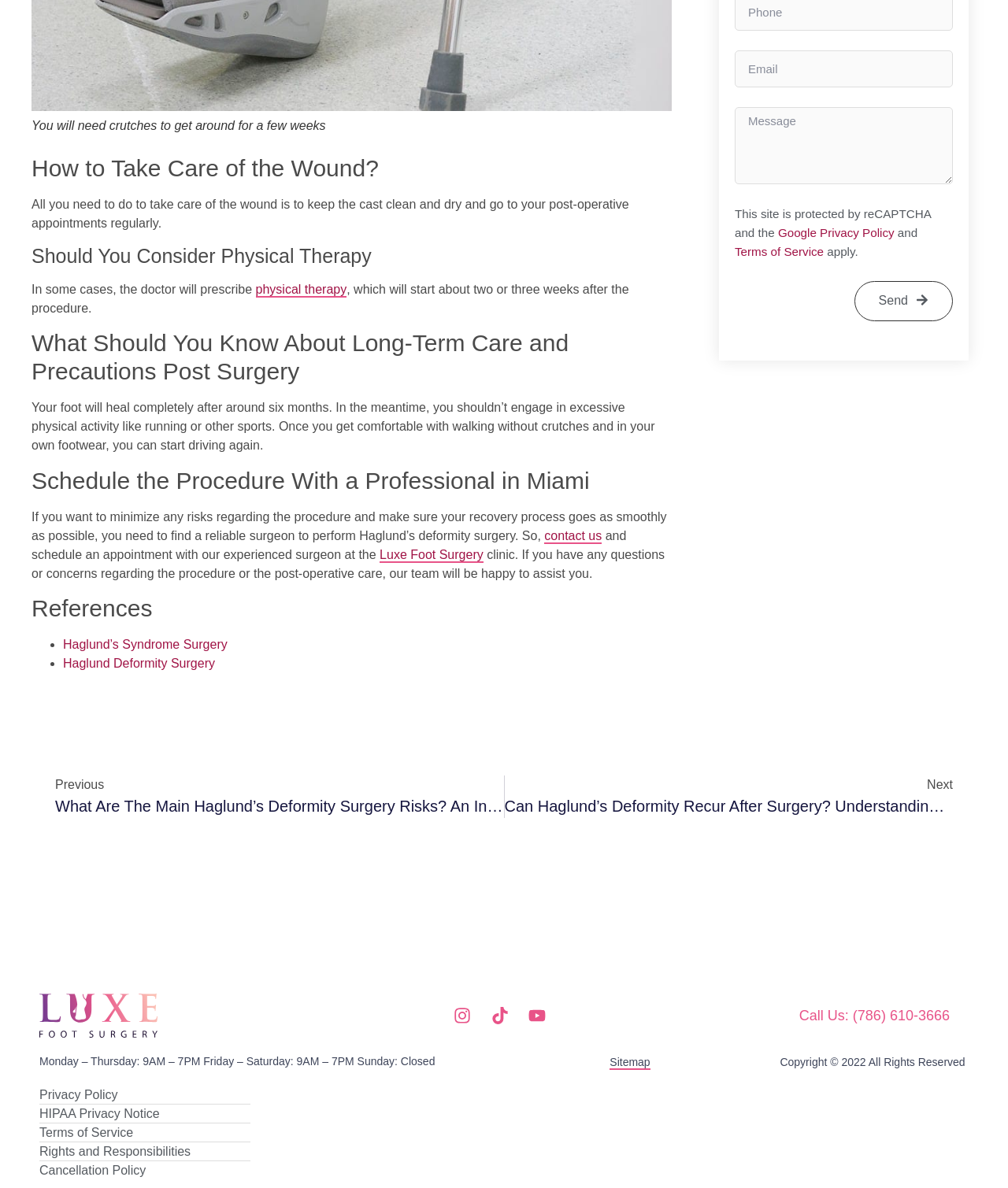Determine the bounding box coordinates for the element that should be clicked to follow this instruction: "Click the 'Send' button". The coordinates should be given as four float numbers between 0 and 1, in the format [left, top, right, bottom].

[0.847, 0.236, 0.945, 0.27]